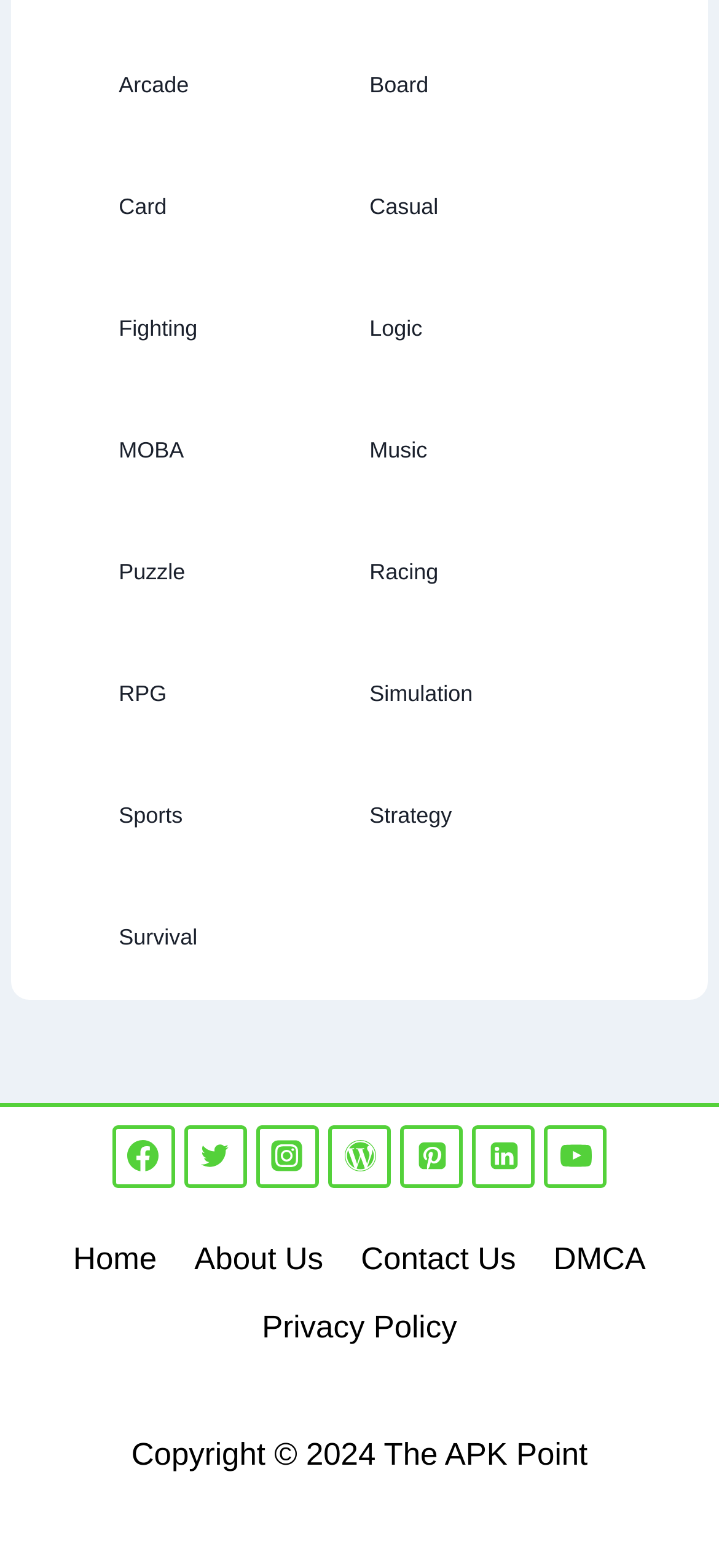Determine the bounding box coordinates of the element's region needed to click to follow the instruction: "Explore RPG". Provide these coordinates as four float numbers between 0 and 1, formatted as [left, top, right, bottom].

[0.037, 0.414, 0.345, 0.473]